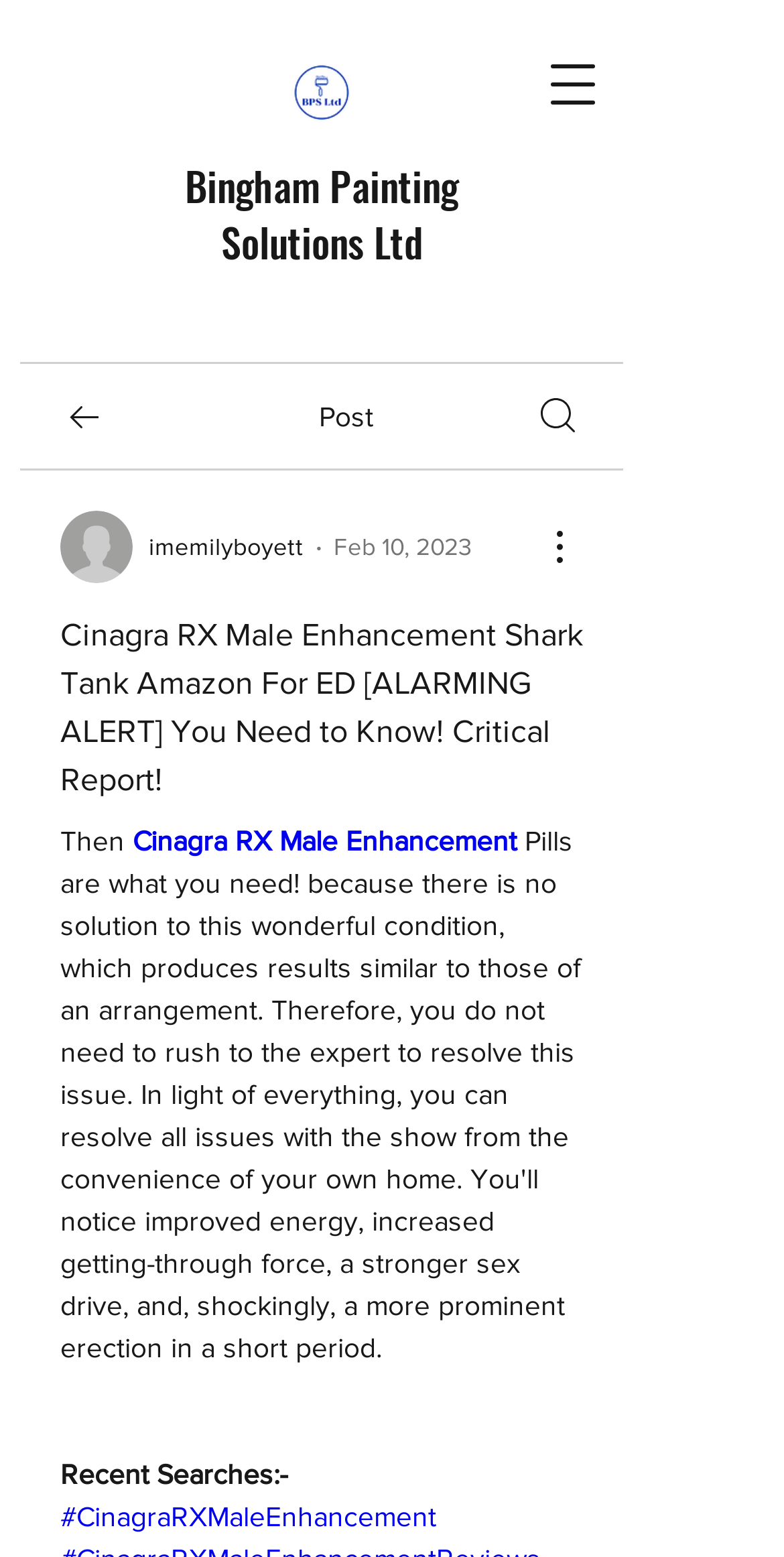Find the bounding box coordinates for the UI element whose description is: "Cinagra RX Male Enhancement". The coordinates should be four float numbers between 0 and 1, in the format [left, top, right, bottom].

[0.169, 0.53, 0.659, 0.551]